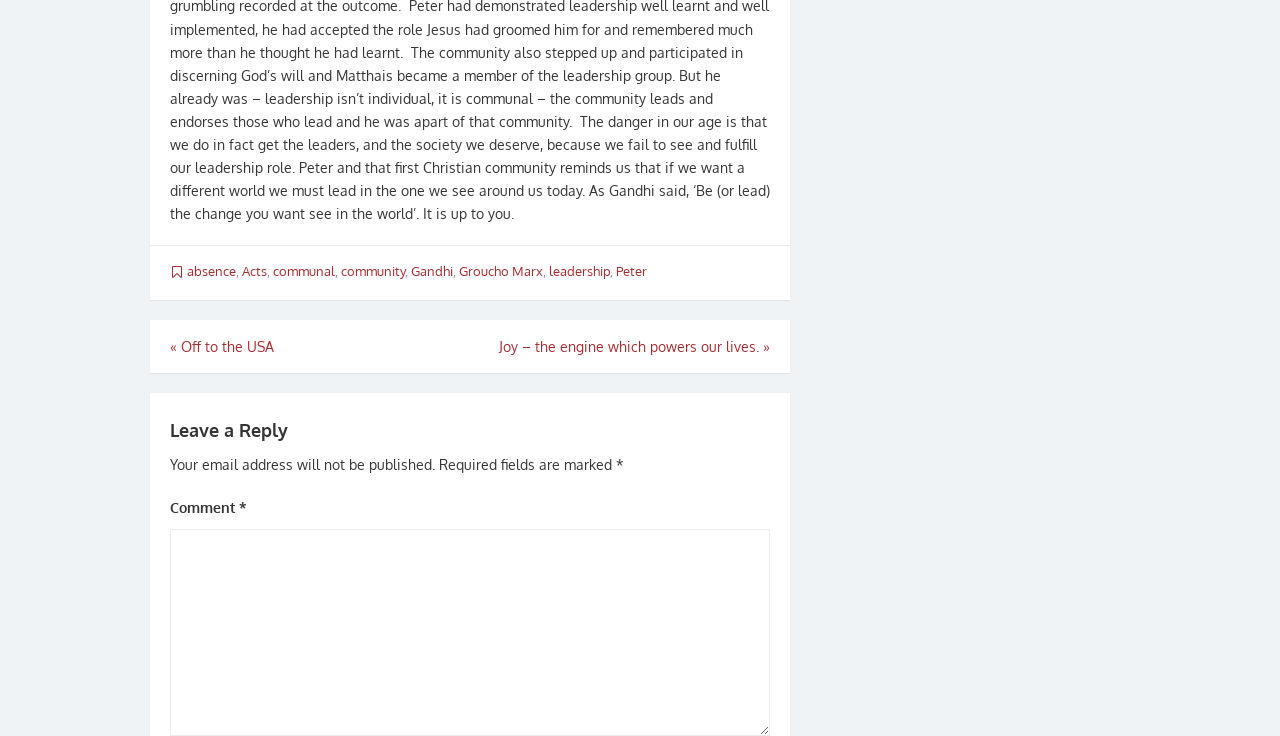Identify the bounding box for the UI element described as: "ADHD's". Ensure the coordinates are four float numbers between 0 and 1, formatted as [left, top, right, bottom].

None